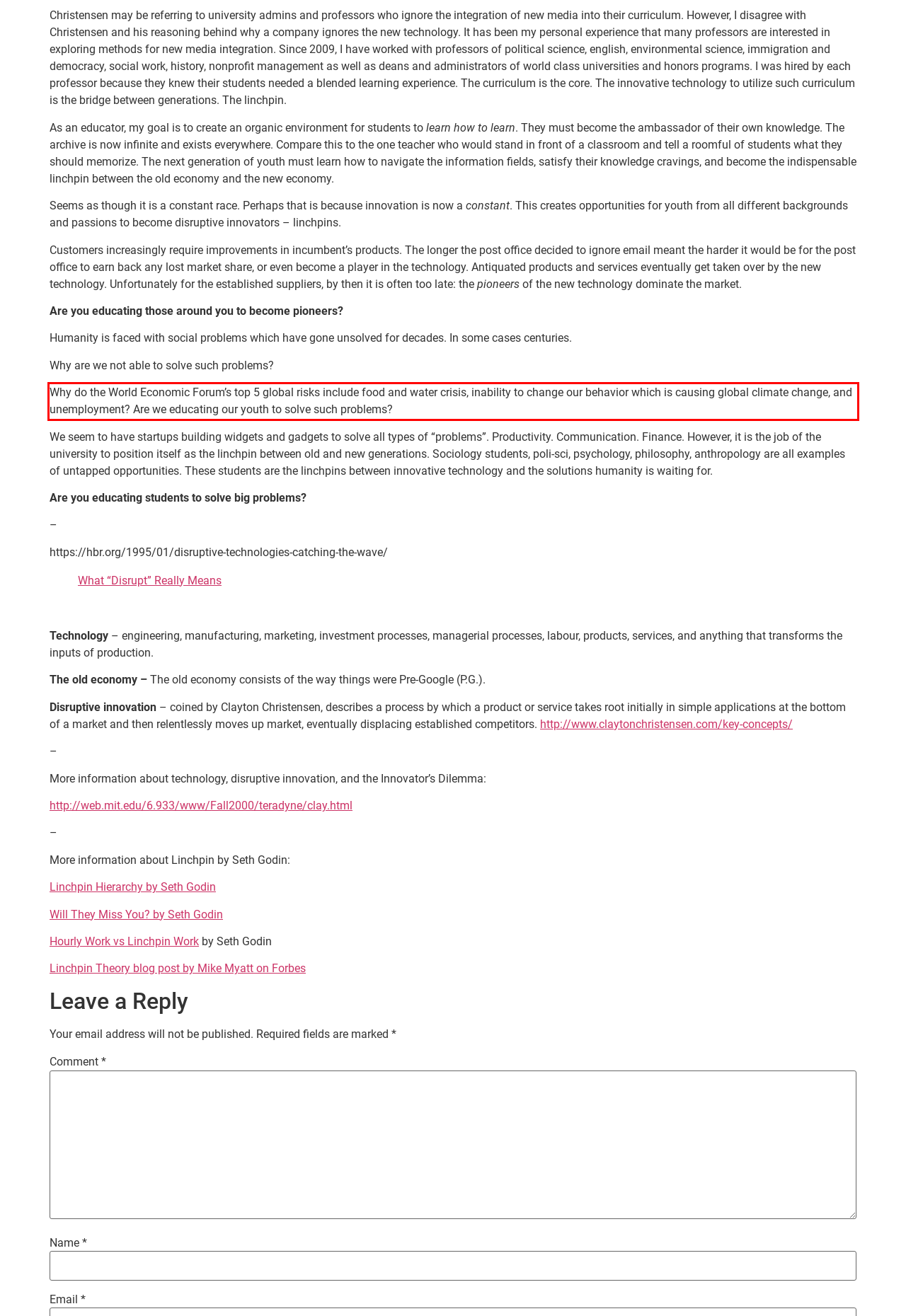Extract and provide the text found inside the red rectangle in the screenshot of the webpage.

Why do the World Economic Forum’s top 5 global risks include food and water crisis, inability to change our behavior which is causing global climate change, and unemployment? Are we educating our youth to solve such problems?